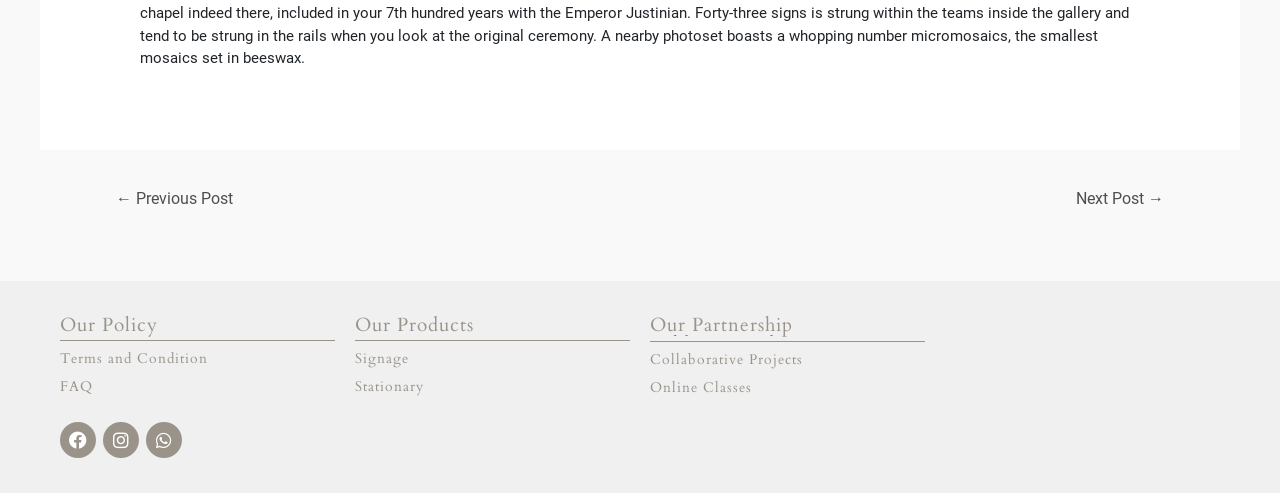Please identify the bounding box coordinates of the element's region that should be clicked to execute the following instruction: "Follow on Facebook". The bounding box coordinates must be four float numbers between 0 and 1, i.e., [left, top, right, bottom].

[0.047, 0.856, 0.075, 0.929]